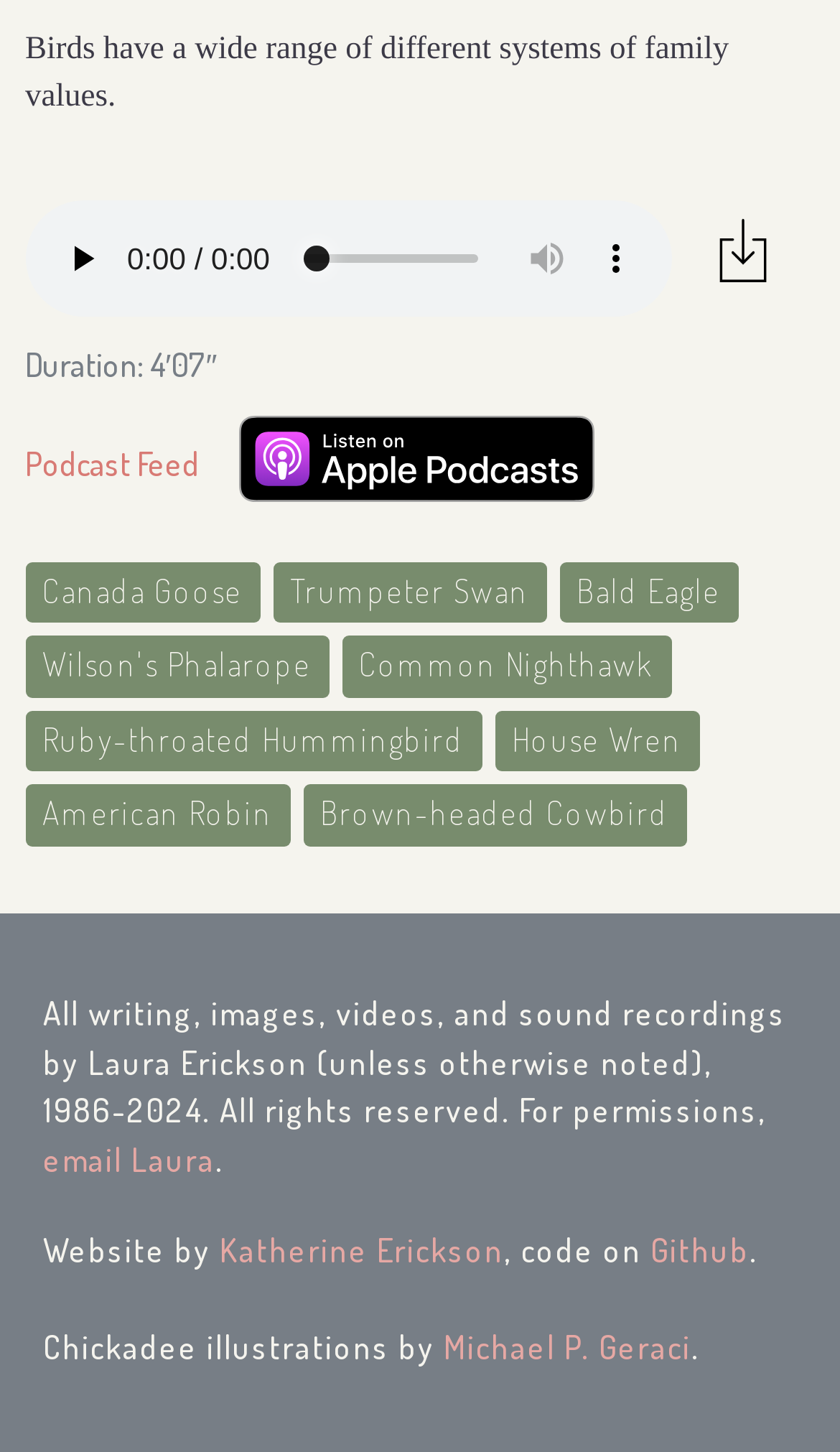Given the following UI element description: "email Laura", find the bounding box coordinates in the webpage screenshot.

[0.051, 0.785, 0.256, 0.813]